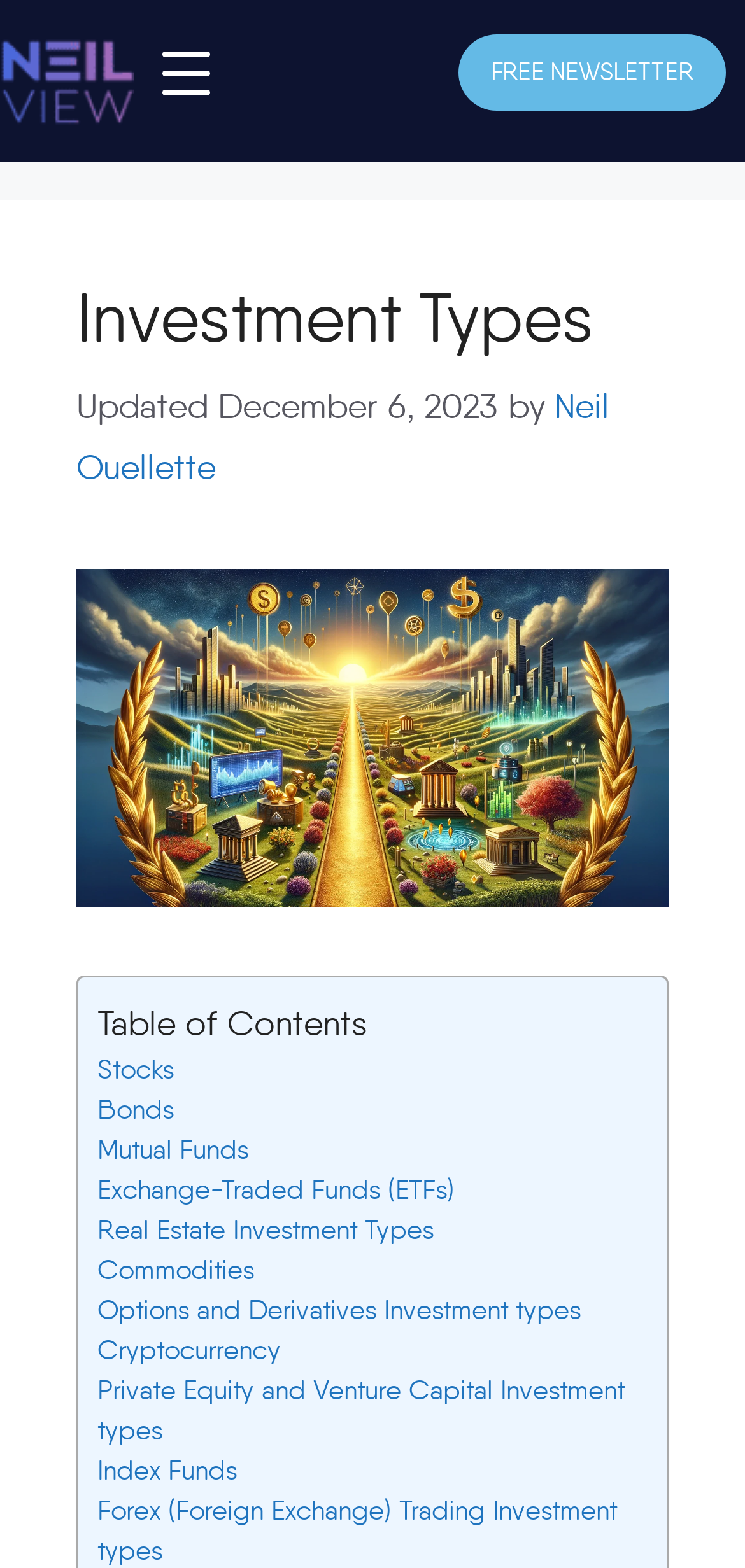Kindly determine the bounding box coordinates for the area that needs to be clicked to execute this instruction: "Click the menu trigger button".

[0.18, 0.015, 0.321, 0.082]